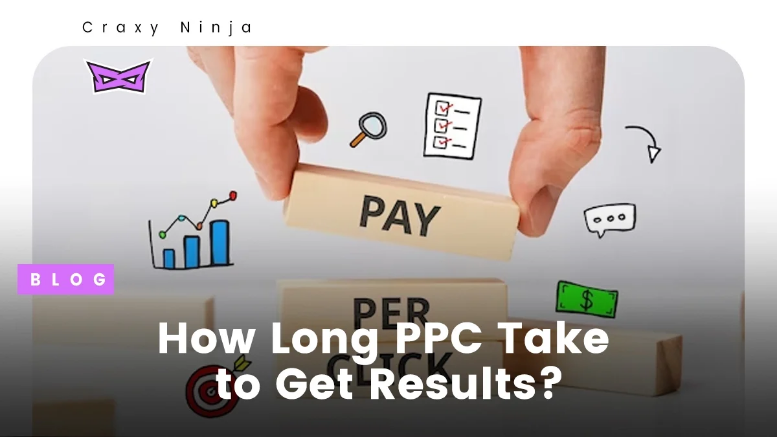Respond with a single word or phrase to the following question:
What is the background of the image composed of?

Colorful graphics